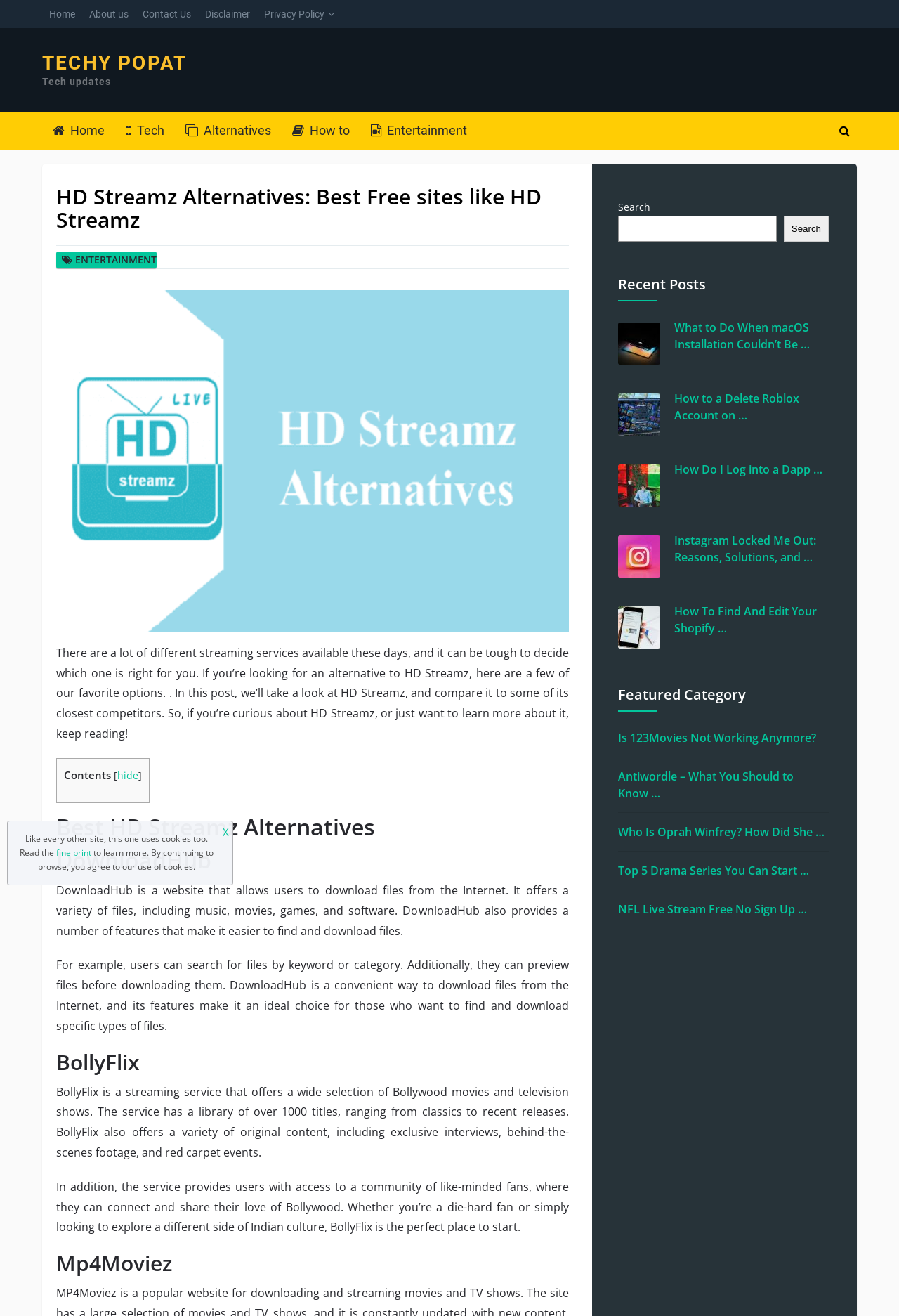Provide a thorough summary of the webpage.

The webpage is about HD Streamz alternatives, with a focus on providing information about the best free sites like HD Streamz. At the top of the page, there is a navigation menu with links to "Home", "About us", "Contact Us", "Disclaimer", and "Privacy Policy". Below the navigation menu, there is a heading "TECHY POPAT" with a link to the same name. 

To the right of the heading, there are several links with icons, including "Home", "Tech", "Alternatives", "How to", and "Entertainment". On the far right, there is a search box with a button. 

Below the navigation section, there is a header with the title "HD Streamz Alternatives: Best Free sites like HD Streamz". Next to the title, there is an image related to HD Streamz. 

The main content of the page is divided into sections, each discussing a different alternative to HD Streamz. The first section is about DownloadHub, a website that allows users to download files from the Internet. The section provides a brief description of the website and its features. 

The next sections are about BollyFlix, a streaming service that offers a wide selection of Bollywood movies and television shows, and Mp4Moviez, another alternative to HD Streamz. Each section provides a brief description of the service and its features.

On the right side of the page, there is a complementary section with a search box and a heading "Recent Posts". Below the heading, there are several links to recent posts, each with a thumbnail image. The posts are about various topics, including macOS installation, Roblox, Instagram, and Shopify.

At the bottom of the page, there is a notice about the use of cookies on the website, with a link to the "fine print" for more information. There is also a button to close the notice.